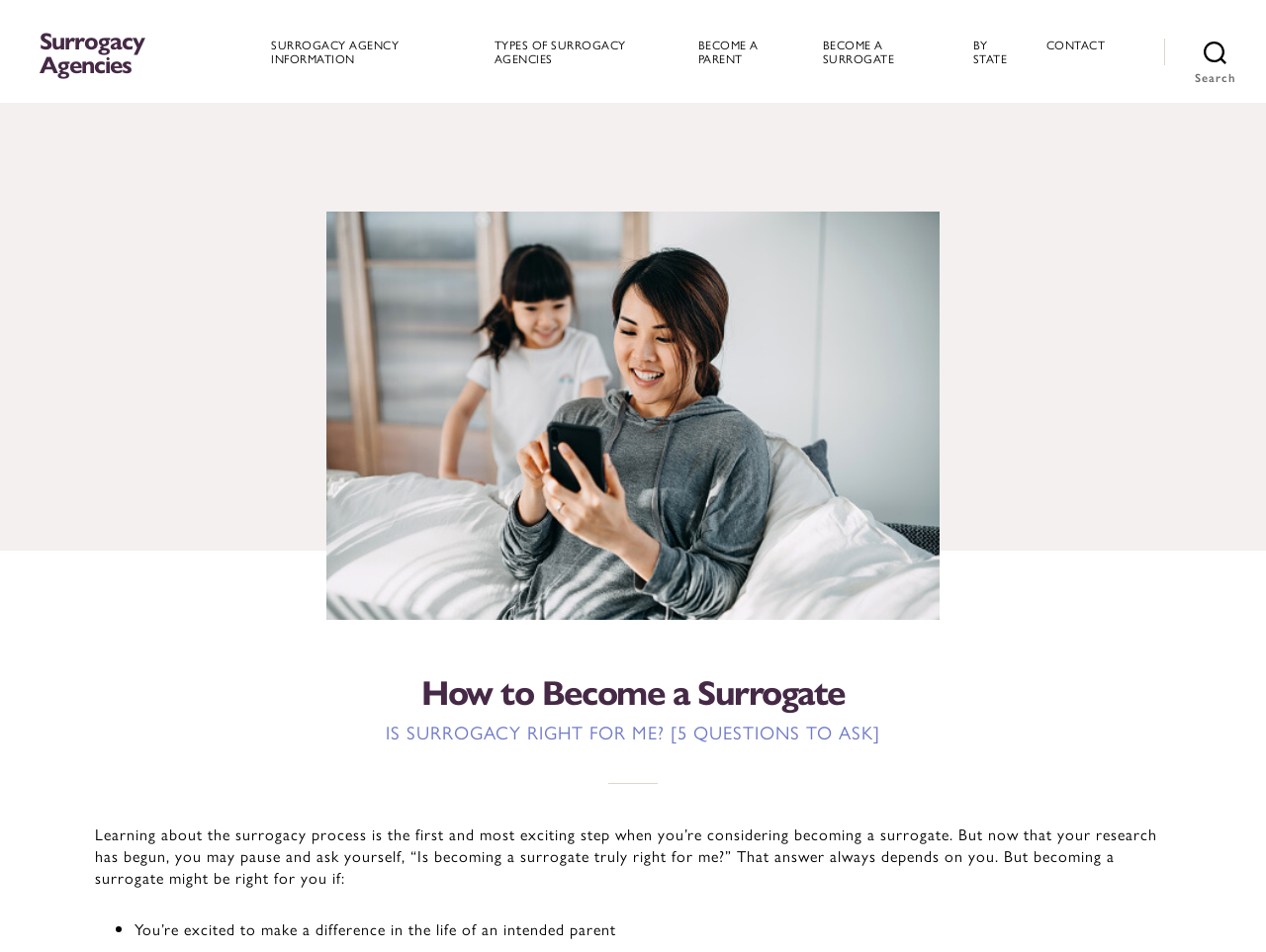Please provide a comprehensive response to the question based on the details in the image: What is the first step in considering becoming a surrogate?

According to the webpage, the first and most exciting step when considering becoming a surrogate is learning about the surrogacy process. This is stated in the paragraph that begins with 'Learning about the surrogacy process is the first and most exciting step when you’re considering becoming a surrogate...'.